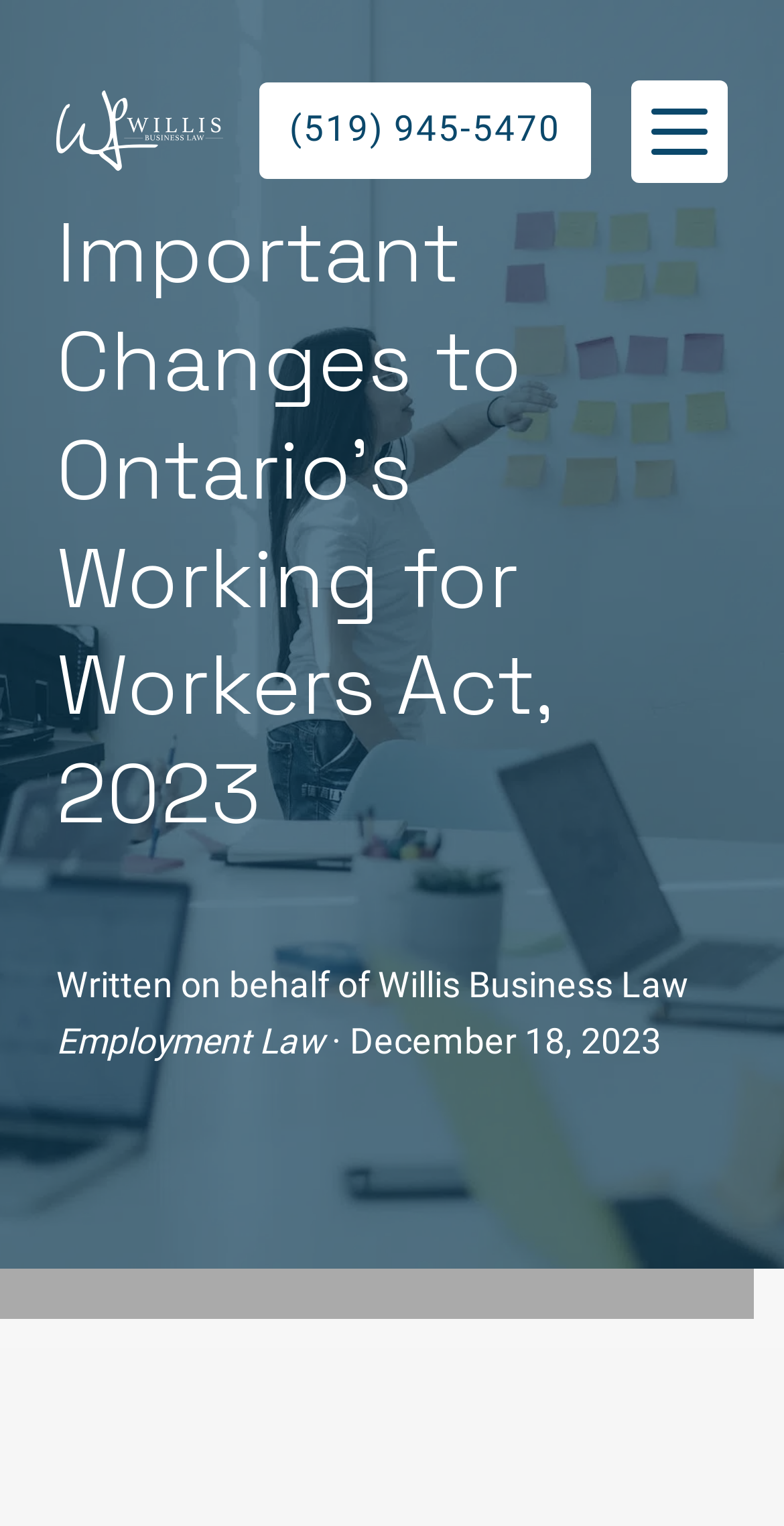Answer the question below using just one word or a short phrase: 
What is the topic of the article?

Employment Law